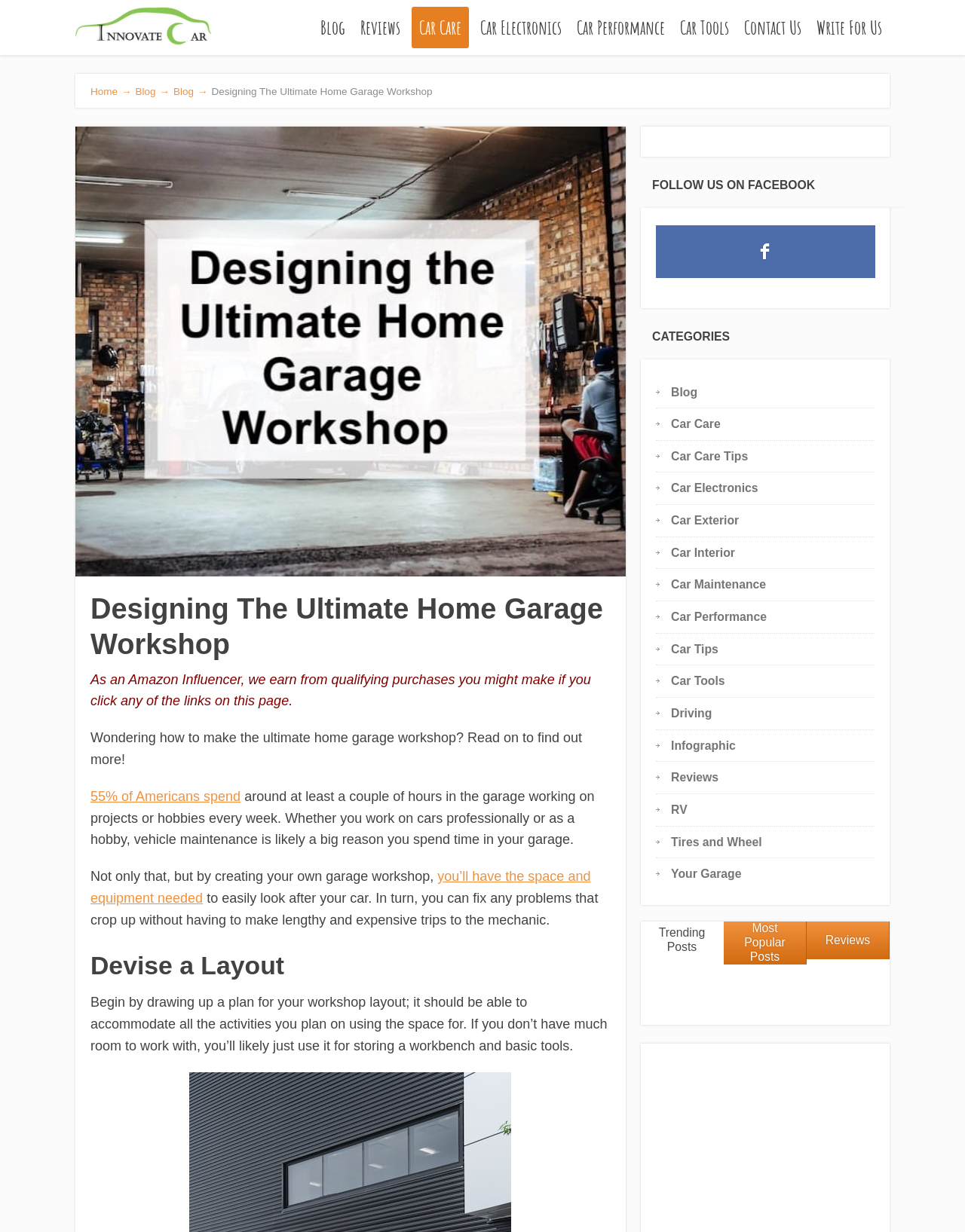How many categories are listed on the right side of the webpage?
Refer to the image and provide a one-word or short phrase answer.

17